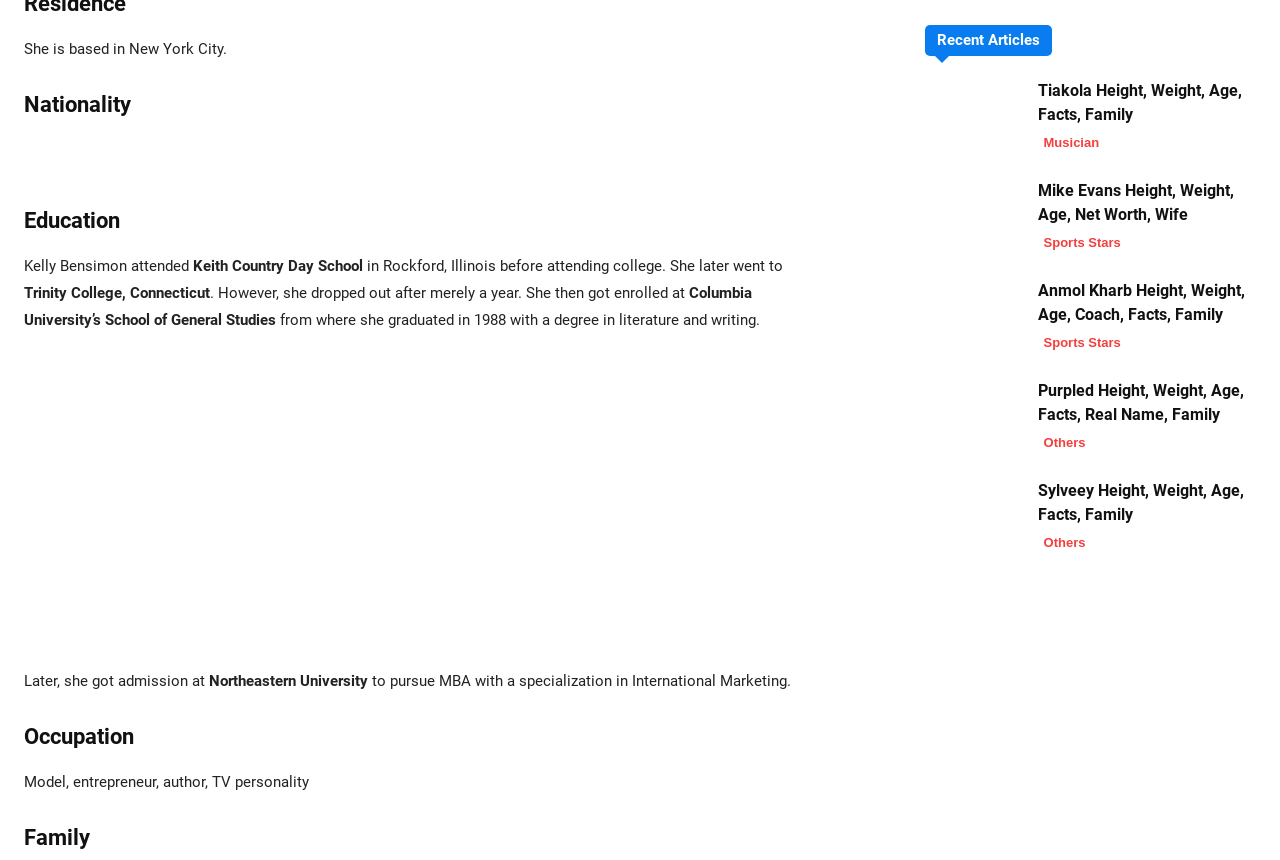Locate the bounding box coordinates of the region to be clicked to comply with the following instruction: "Read about Anmol Kharb's Height, Weight, Age, Coach, Facts, Family". The coordinates must be four float numbers between 0 and 1, in the form [left, top, right, bottom].

[0.723, 0.329, 0.8, 0.41]